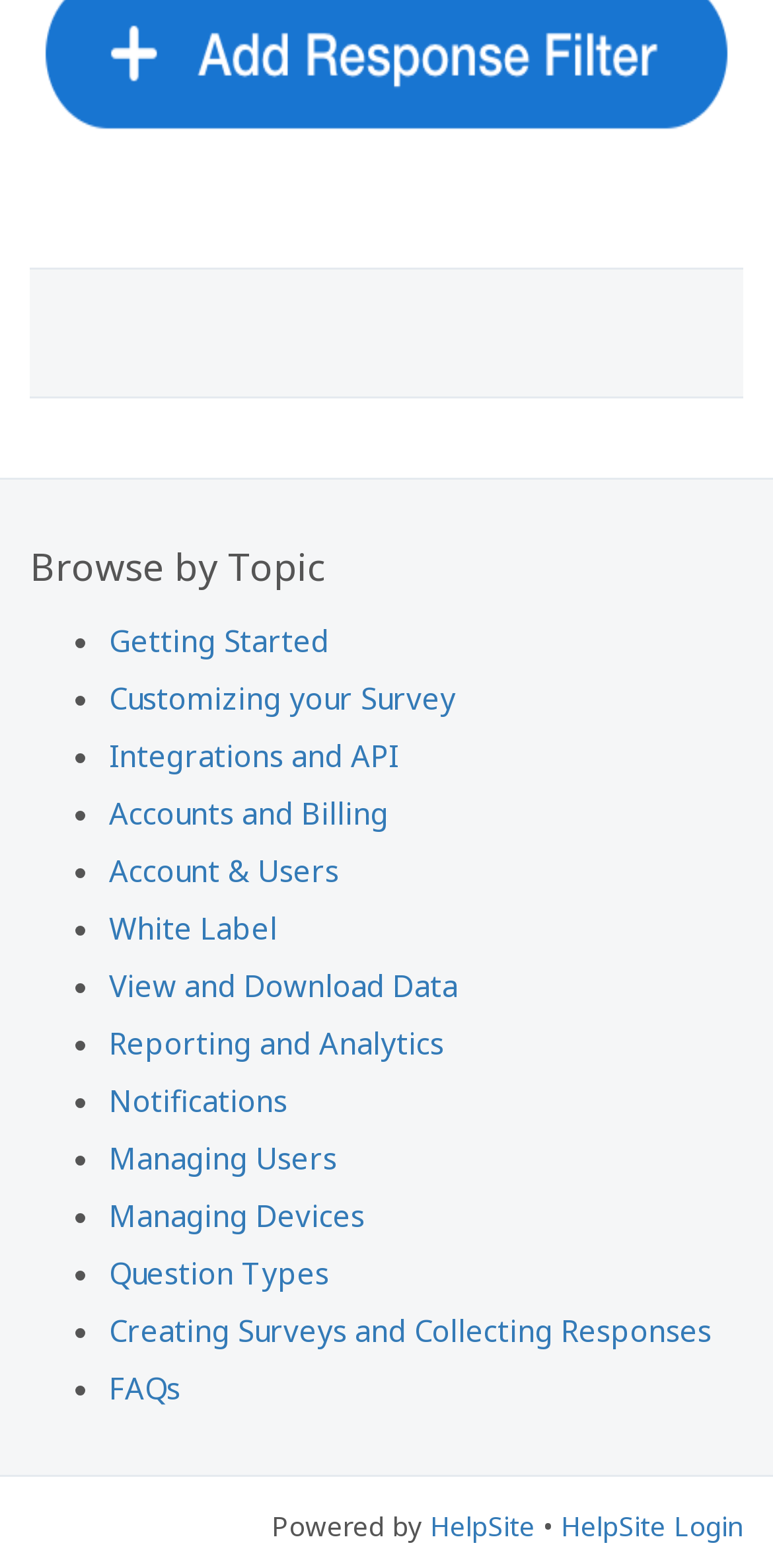Determine the bounding box coordinates of the section I need to click to execute the following instruction: "View FAQs". Provide the coordinates as four float numbers between 0 and 1, i.e., [left, top, right, bottom].

[0.141, 0.872, 0.233, 0.897]